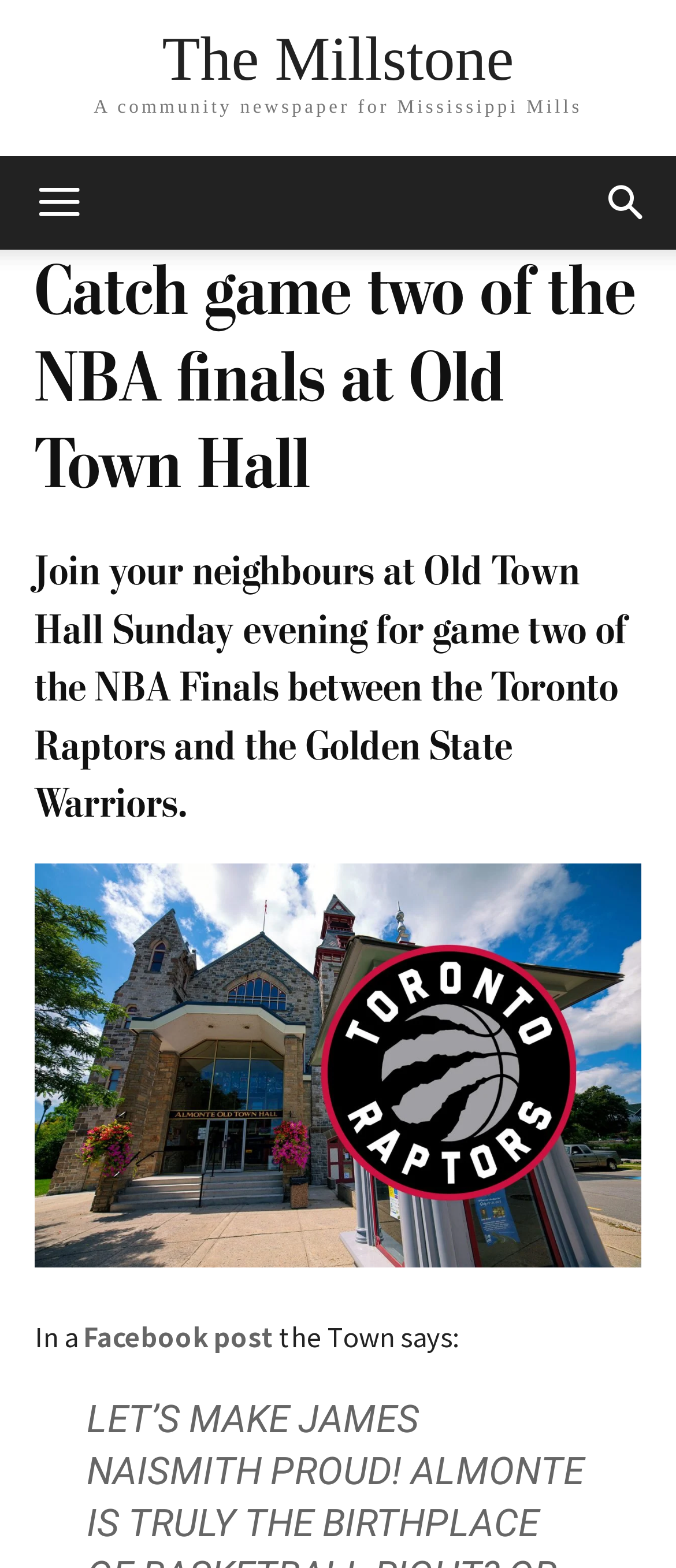Identify the bounding box of the UI component described as: "Facebook post".

[0.123, 0.84, 0.405, 0.863]